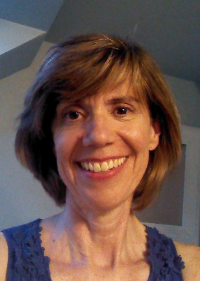Is the background of the image blurred?
Answer with a single word or phrase by referring to the visual content.

Yes